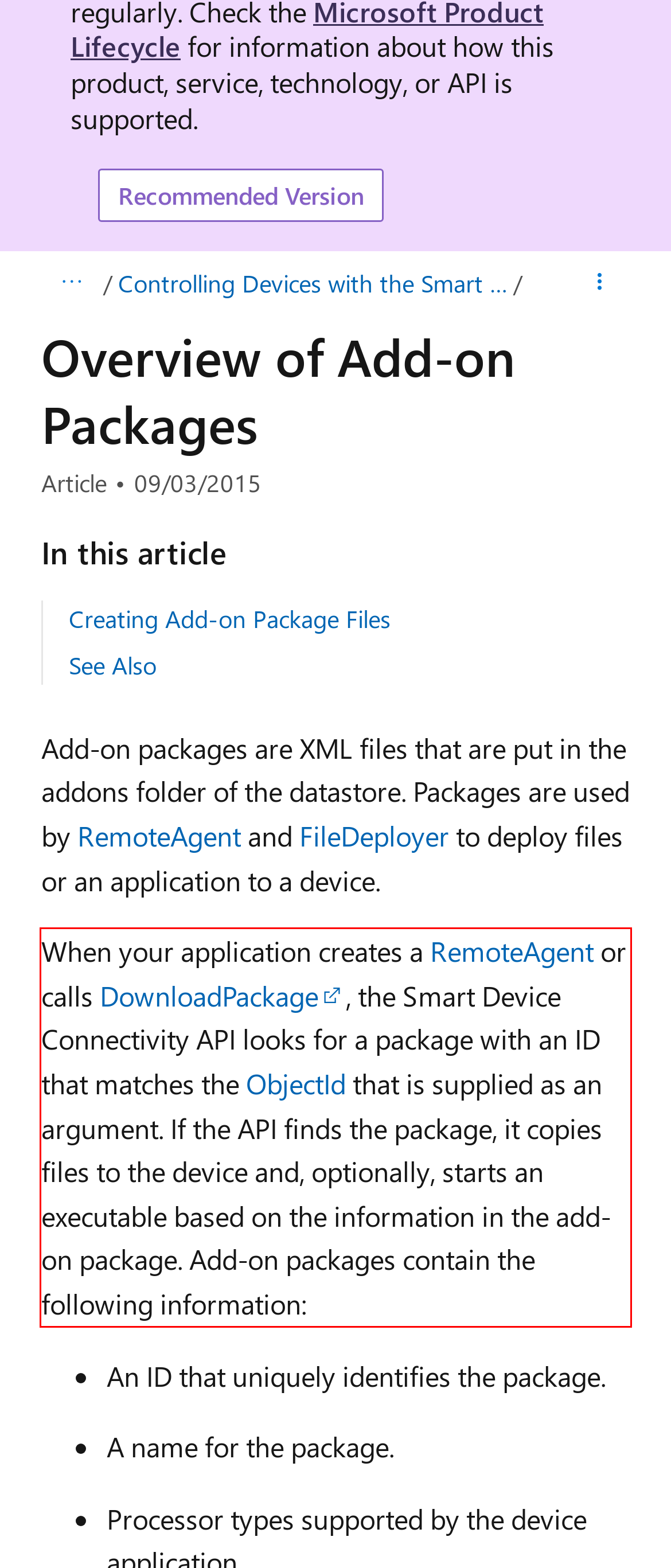From the given screenshot of a webpage, identify the red bounding box and extract the text content within it.

When your application creates a RemoteAgent or calls DownloadPackage, the Smart Device Connectivity API looks for a package with an ID that matches the ObjectId that is supplied as an argument. If the API finds the package, it copies files to the device and, optionally, starts an executable based on the information in the add-on package. Add-on packages contain the following information: